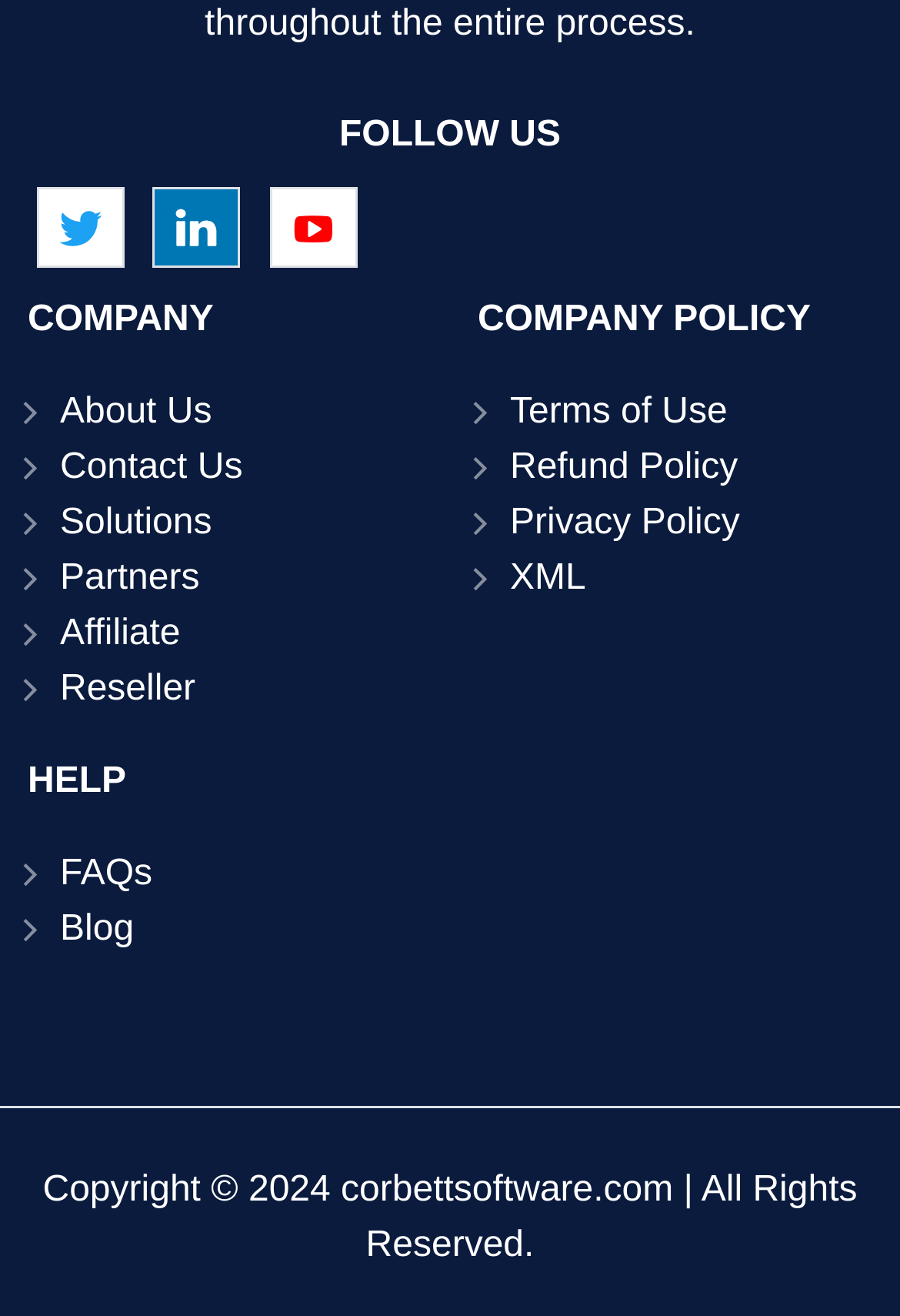Pinpoint the bounding box coordinates of the clickable area necessary to execute the following instruction: "Read the article about 500 divided by 20". The coordinates should be given as four float numbers between 0 and 1, namely [left, top, right, bottom].

None